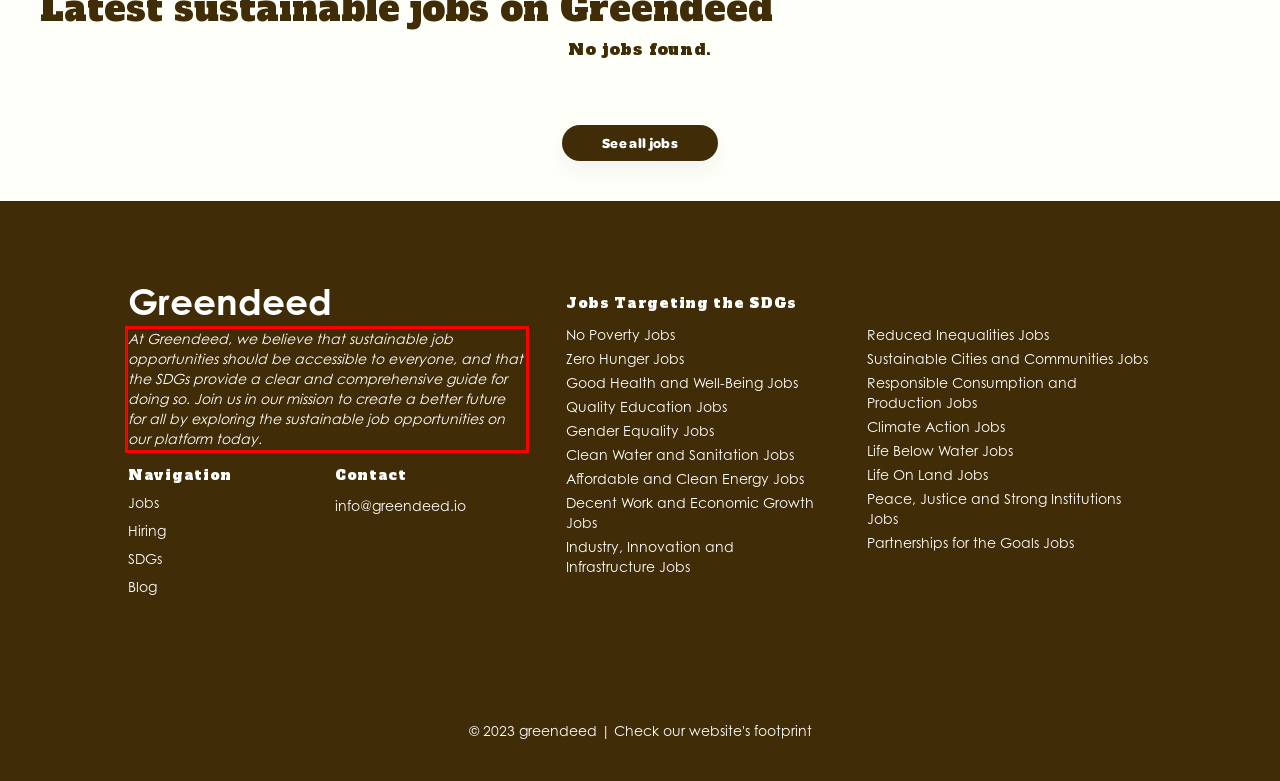Please perform OCR on the UI element surrounded by the red bounding box in the given webpage screenshot and extract its text content.

At Greendeed, we believe that sustainable job opportunities should be accessible to everyone, and that the SDGs provide a clear and comprehensive guide for doing so. Join us in our mission to create a better future for all by exploring the sustainable job opportunities on our platform today.